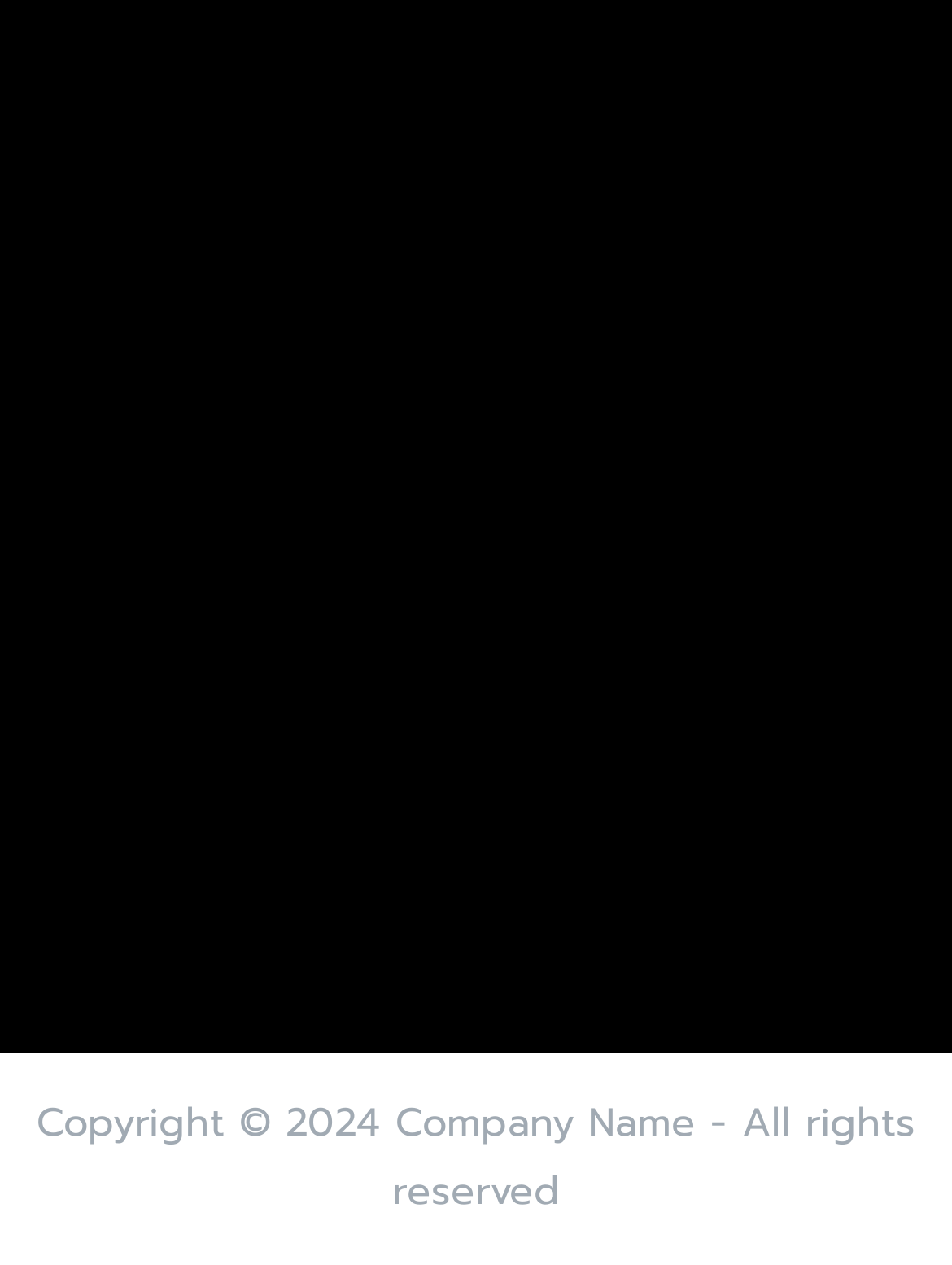Locate the bounding box coordinates of the clickable area to execute the instruction: "Go to Contact Us page". Provide the coordinates as four float numbers between 0 and 1, represented as [left, top, right, bottom].

[0.174, 0.176, 0.464, 0.258]